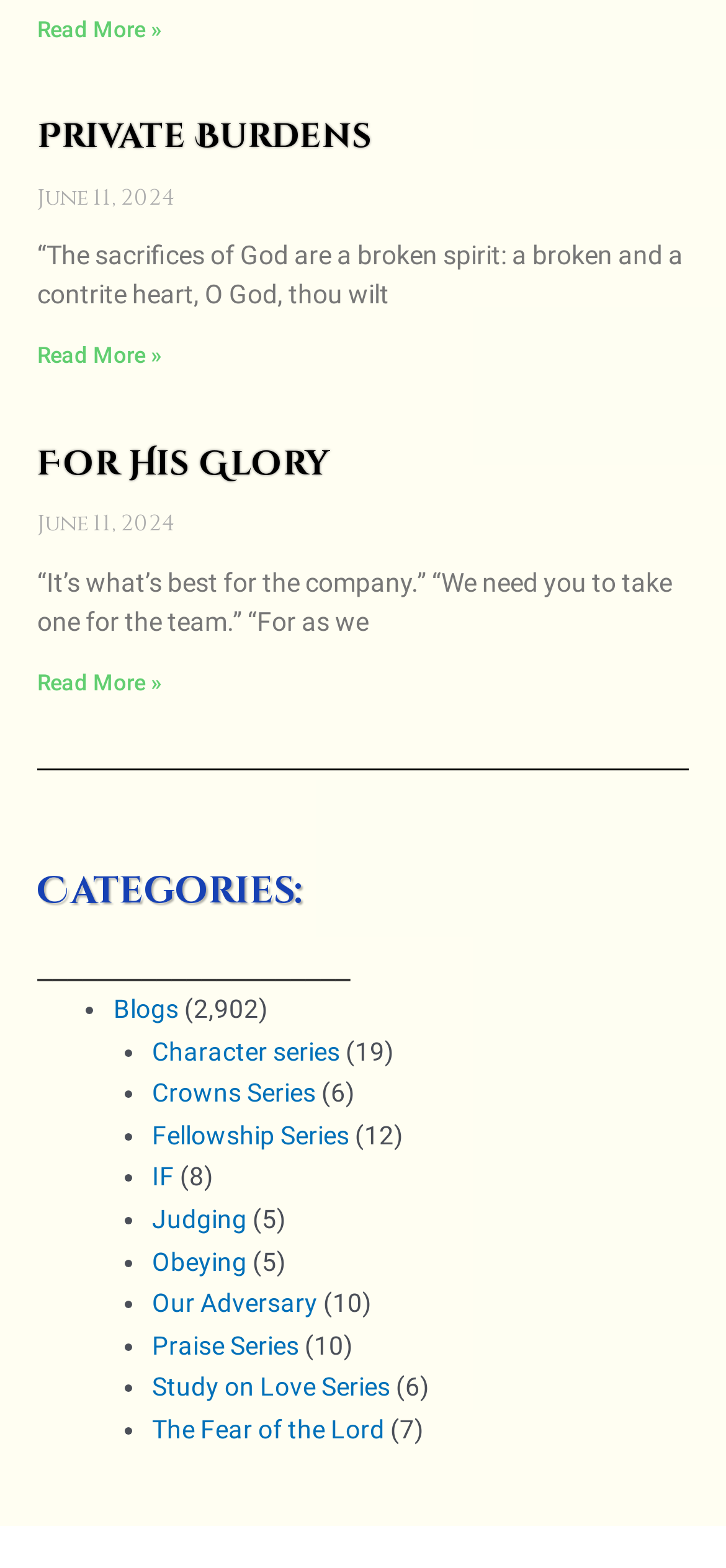Find the bounding box coordinates of the element to click in order to complete the given instruction: "Go to Character series."

[0.209, 0.661, 0.468, 0.68]